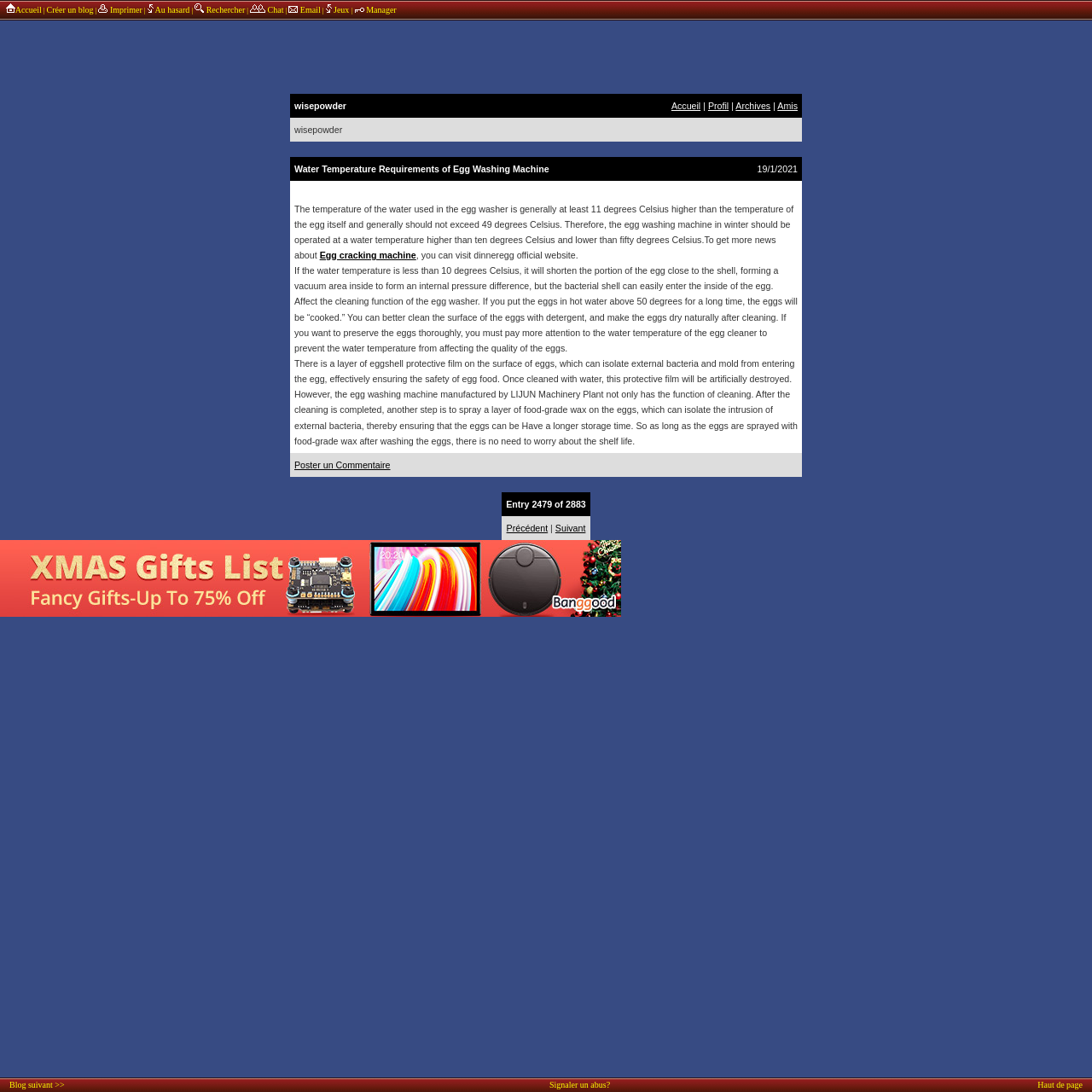Using the element description Chat, predict the bounding box coordinates for the UI element. Provide the coordinates in (top-left x, top-left y, bottom-right x, bottom-right y) format with values ranging from 0 to 1.

[0.229, 0.005, 0.26, 0.014]